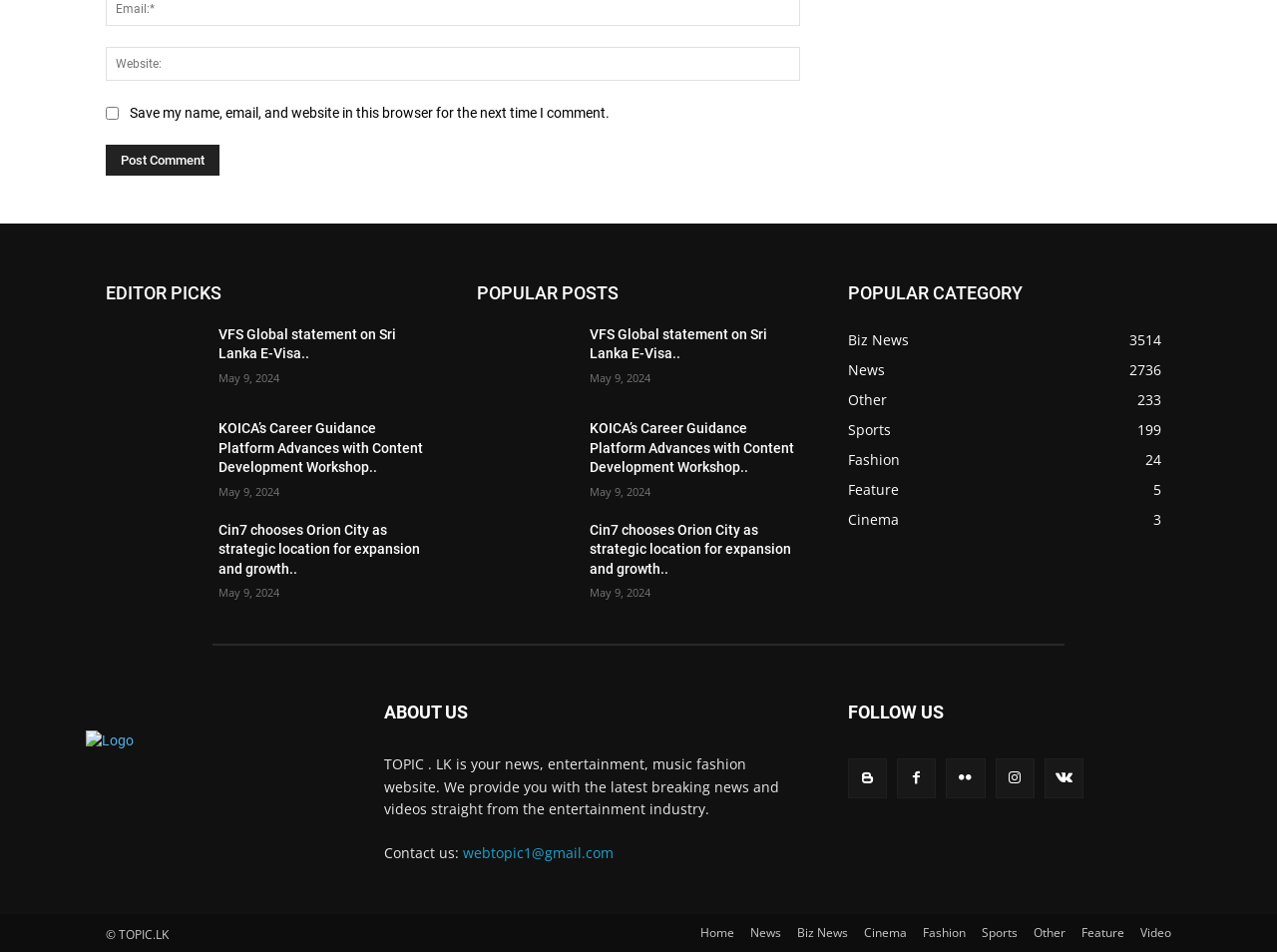Provide the bounding box coordinates of the area you need to click to execute the following instruction: "Enter website URL".

[0.083, 0.048, 0.627, 0.084]